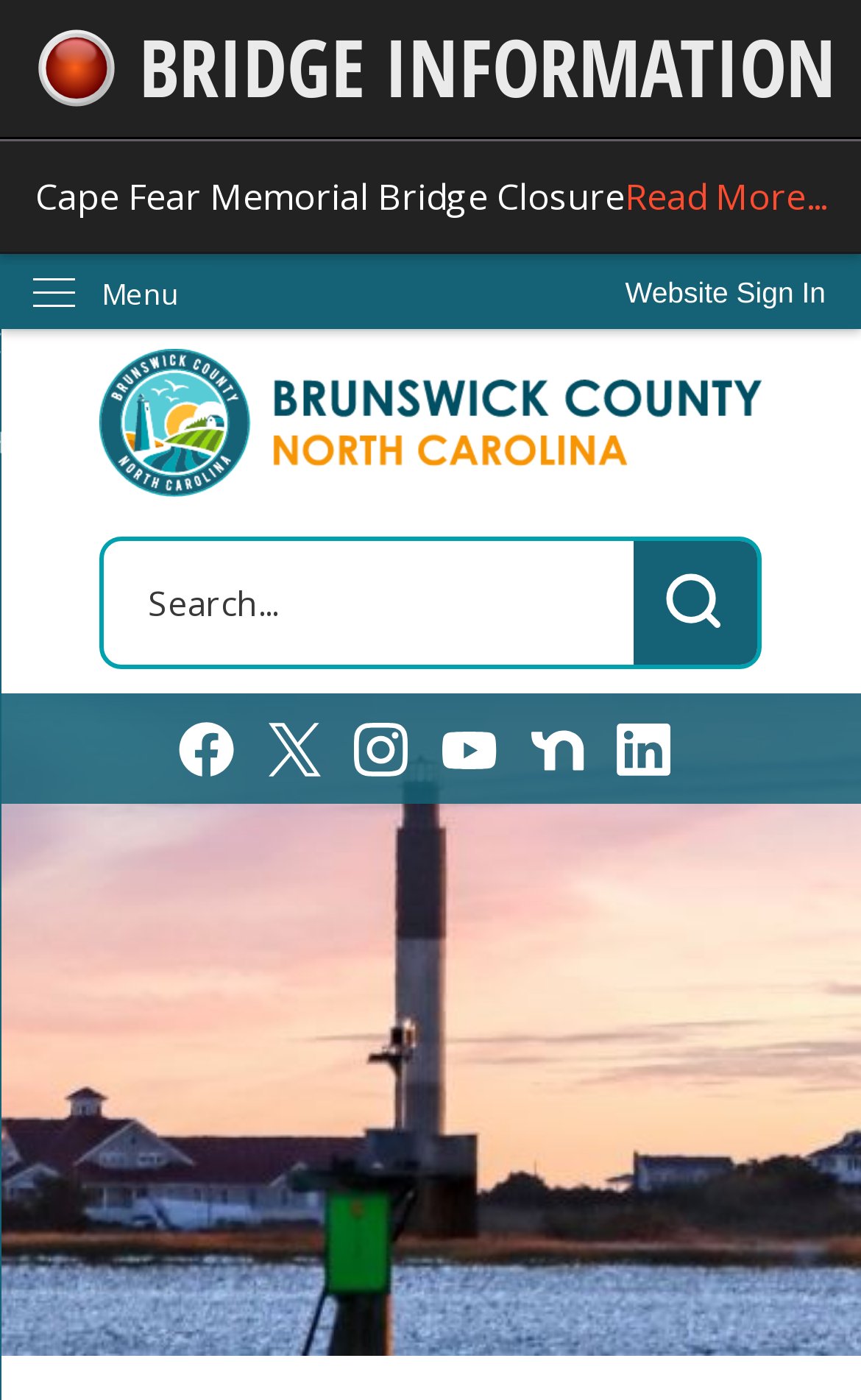What is the purpose of the 'Search' region?
Answer the question in as much detail as possible.

I looked at the 'Search' region and found a textbox and a search button. This suggests that the purpose of this region is to allow users to search the website for specific content.